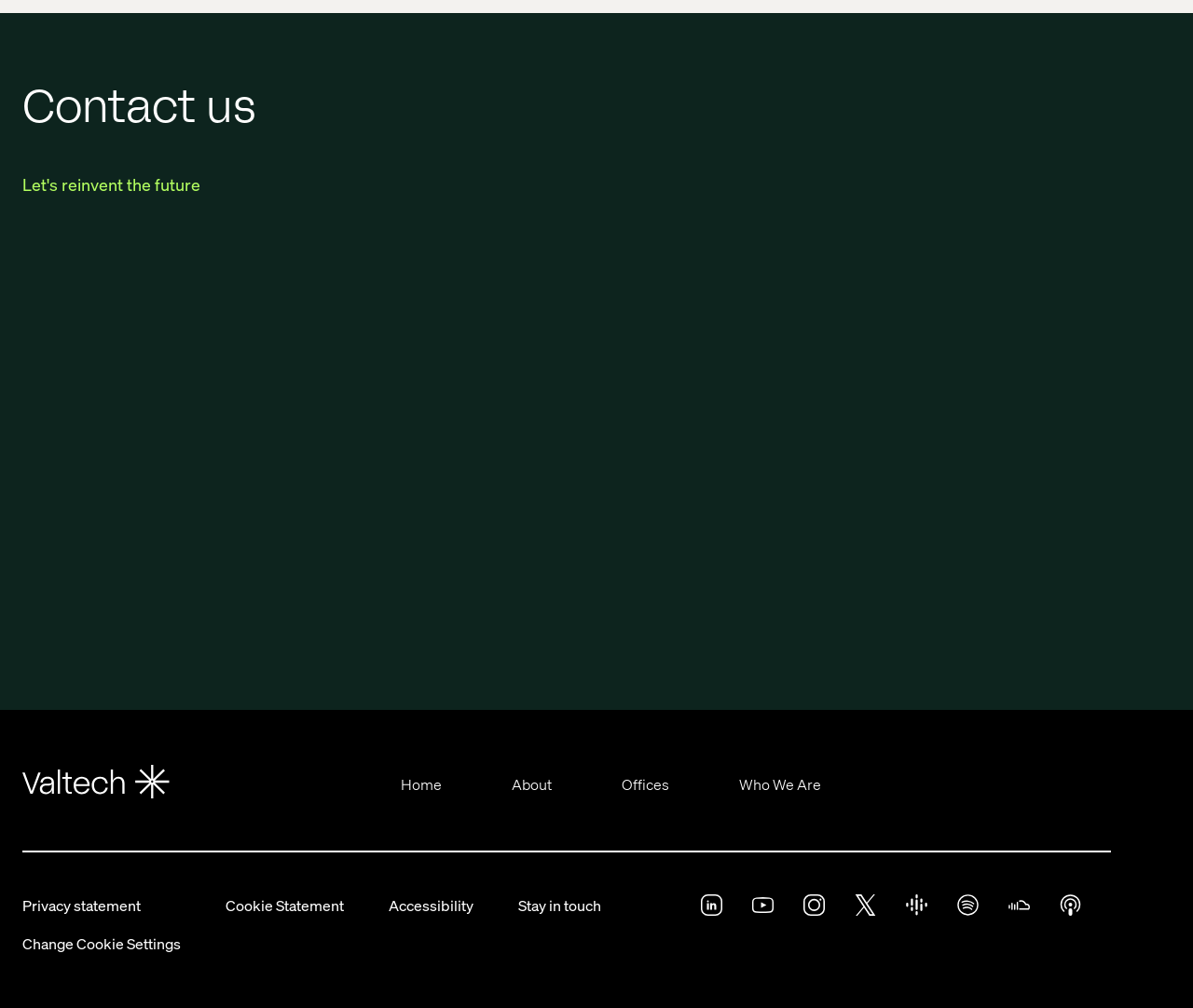Could you provide the bounding box coordinates for the portion of the screen to click to complete this instruction: "Email info@blockchainappfactory.com"?

None